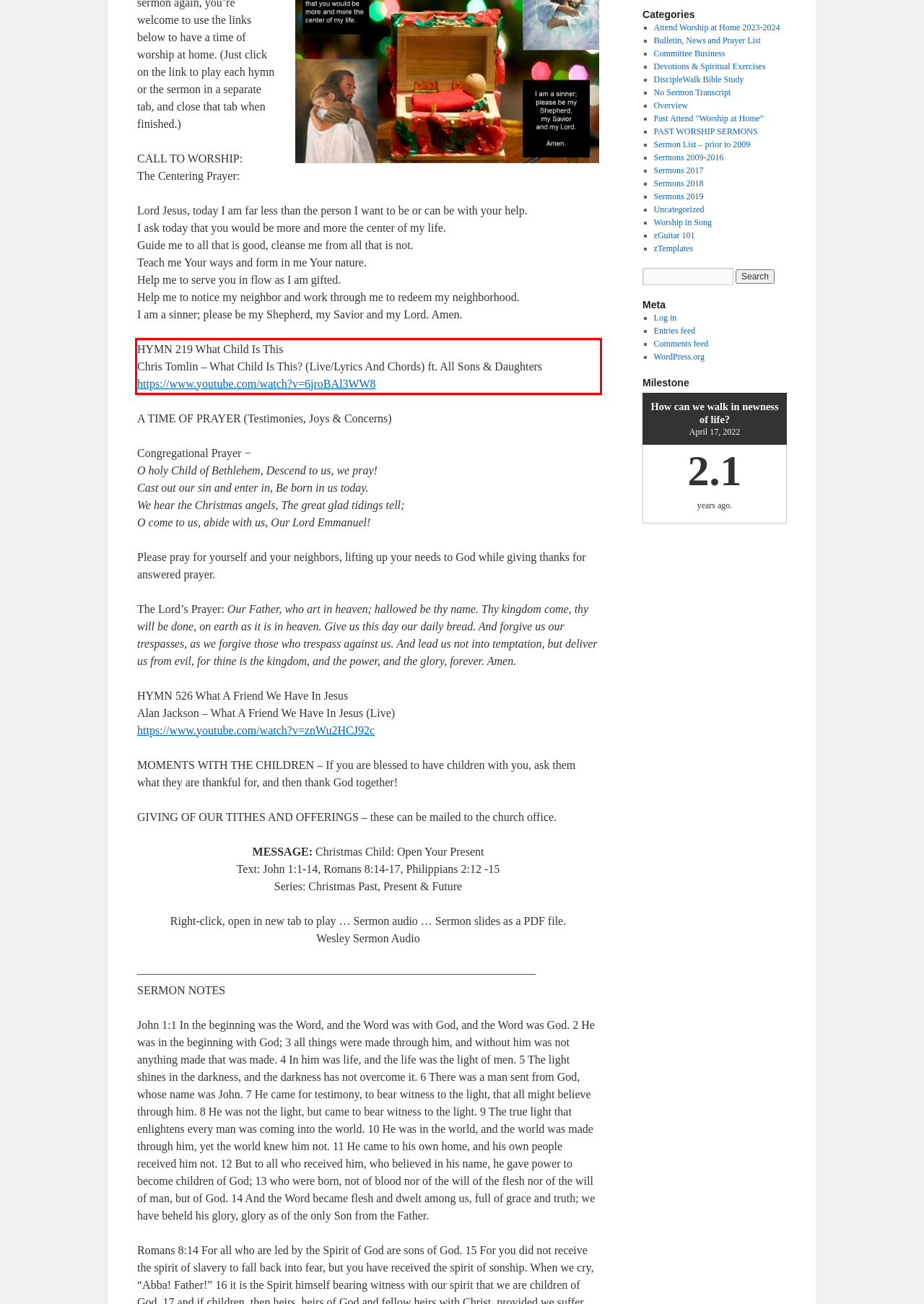Within the screenshot of the webpage, locate the red bounding box and use OCR to identify and provide the text content inside it.

HYMN 219 What Child Is This Chris Tomlin – What Child Is This? (Live/Lyrics And Chords) ft. All Sons & Daughters https://www.youtube.com/watch?v=6jroBAl3WW8